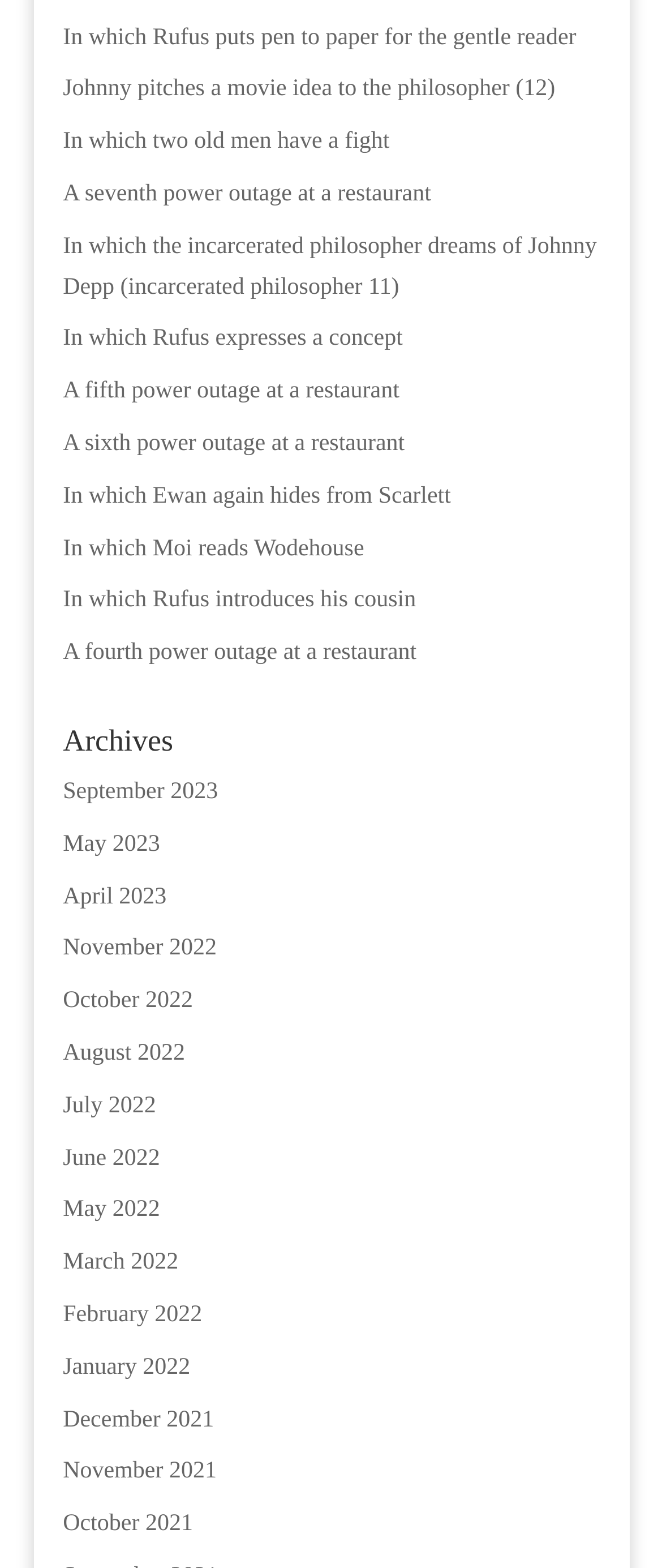What is the title of the first link?
Provide a concise answer using a single word or phrase based on the image.

In which Rufus puts pen to paper for the gentle reader